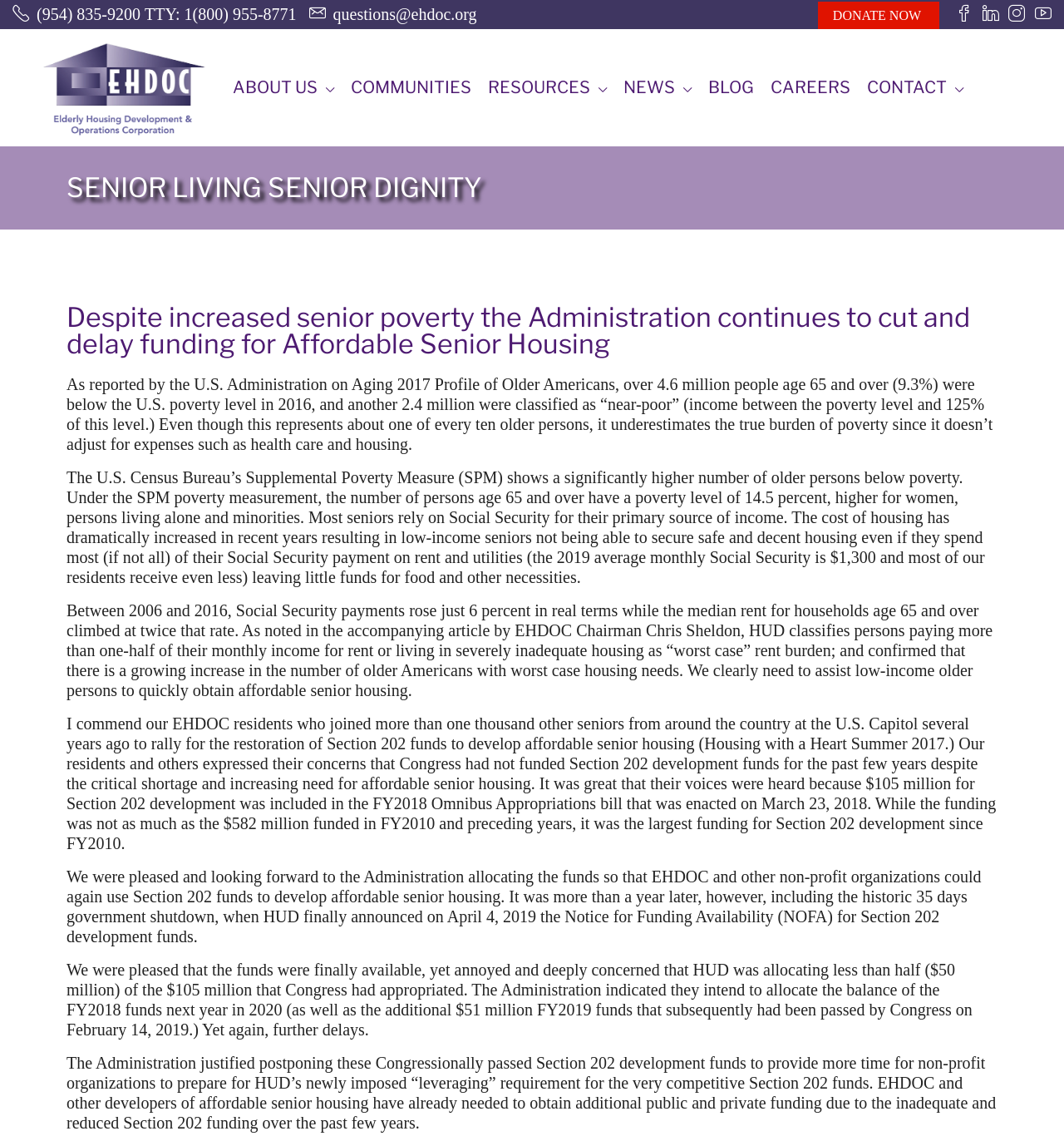How many people age 65 and over were below the U.S. poverty level in 2016?
Answer the question with a single word or phrase by looking at the picture.

4.6 million